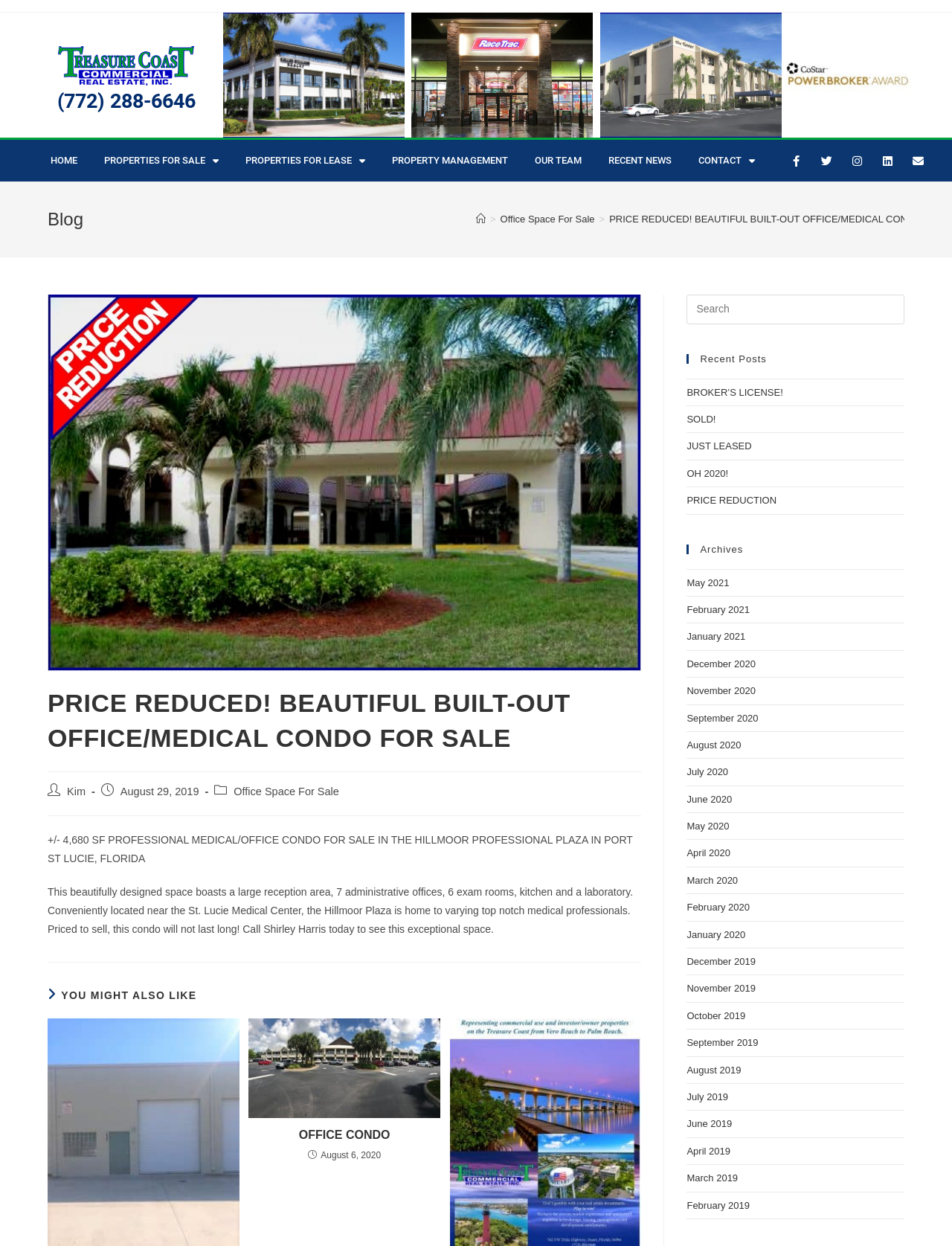Carefully examine the image and provide an in-depth answer to the question: How many administrative offices are in the condo?

The webpage description mentions '7 administrative offices' as one of the features of the condo, indicating that there are 7 administrative offices in the condo.